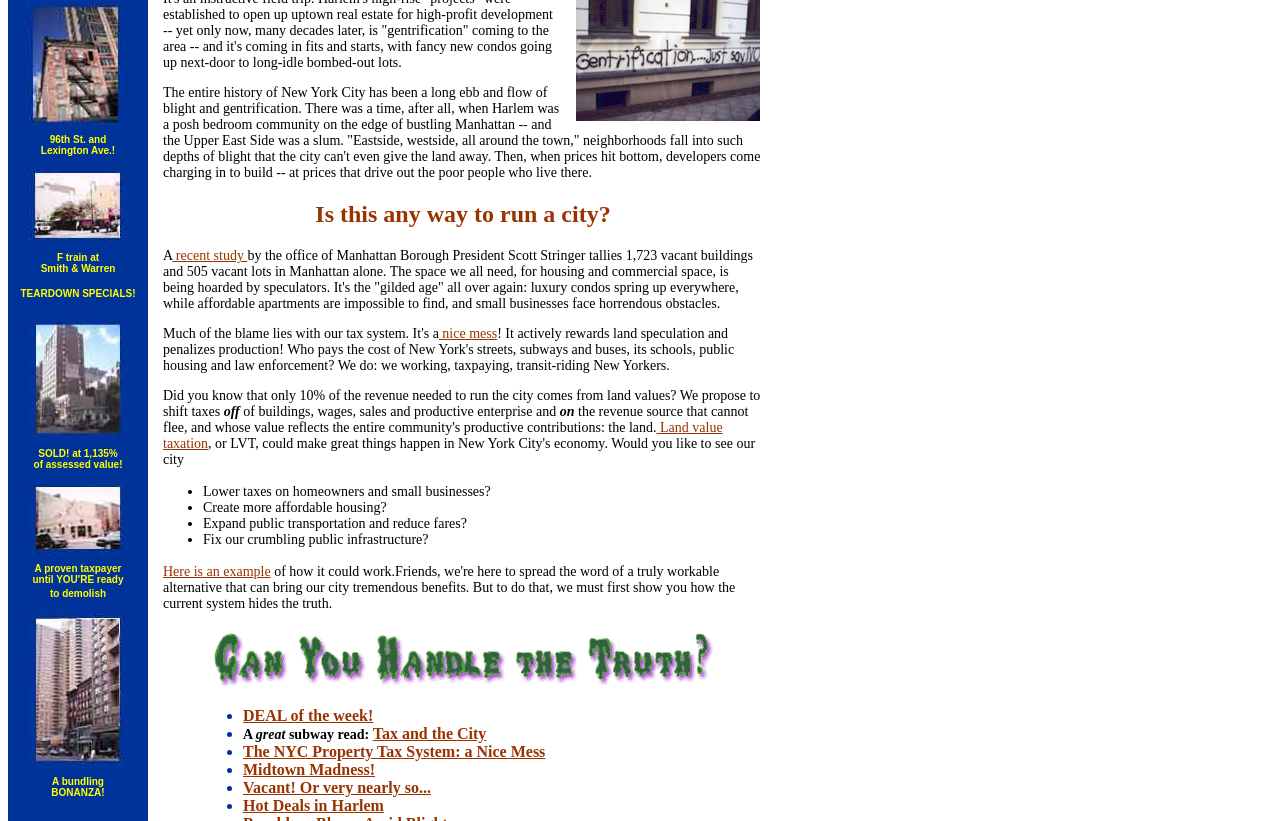Provide the bounding box coordinates, formatted as (top-left x, top-left y, bottom-right x, bottom-right y), with all values being floating point numbers between 0 and 1. Identify the bounding box of the UI element that matches the description: Vacant! Or very nearly so...

[0.19, 0.949, 0.337, 0.97]